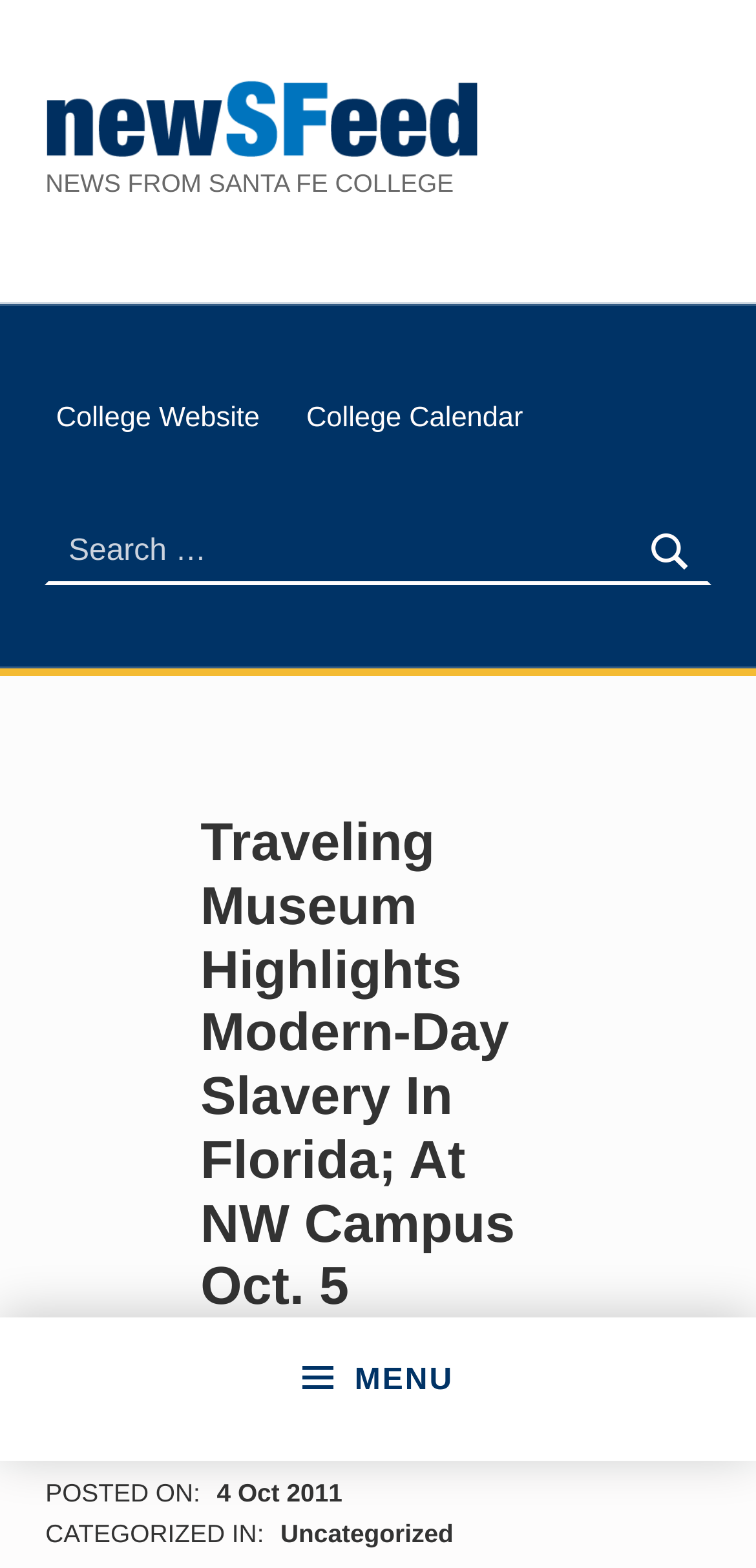Find the main header of the webpage and produce its text content.

Traveling Museum Highlights Modern-Day Slavery In Florida; At NW Campus Oct. 5